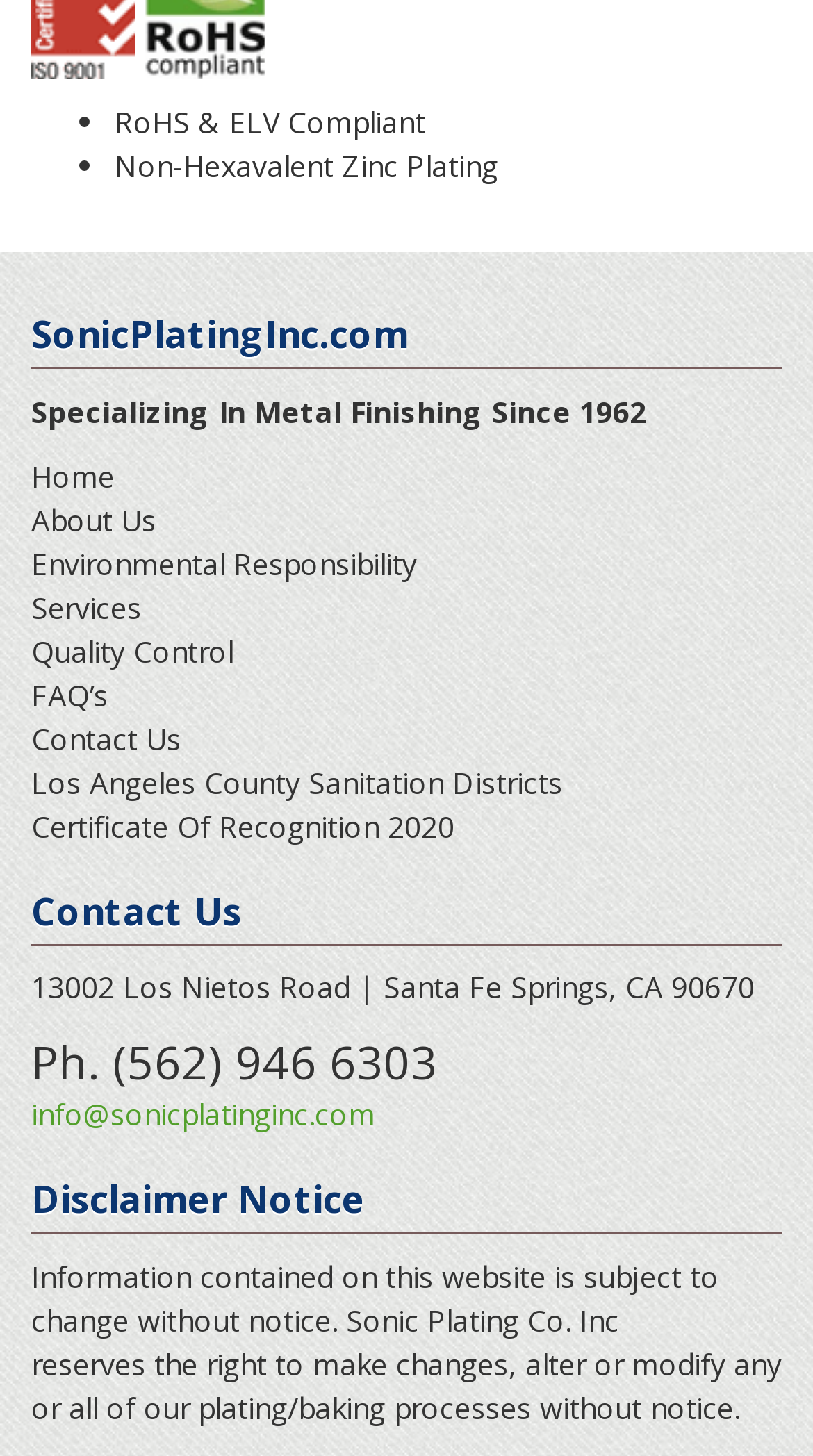Reply to the question with a single word or phrase:
What is the email address of the company?

info@sonicplatinginc.com